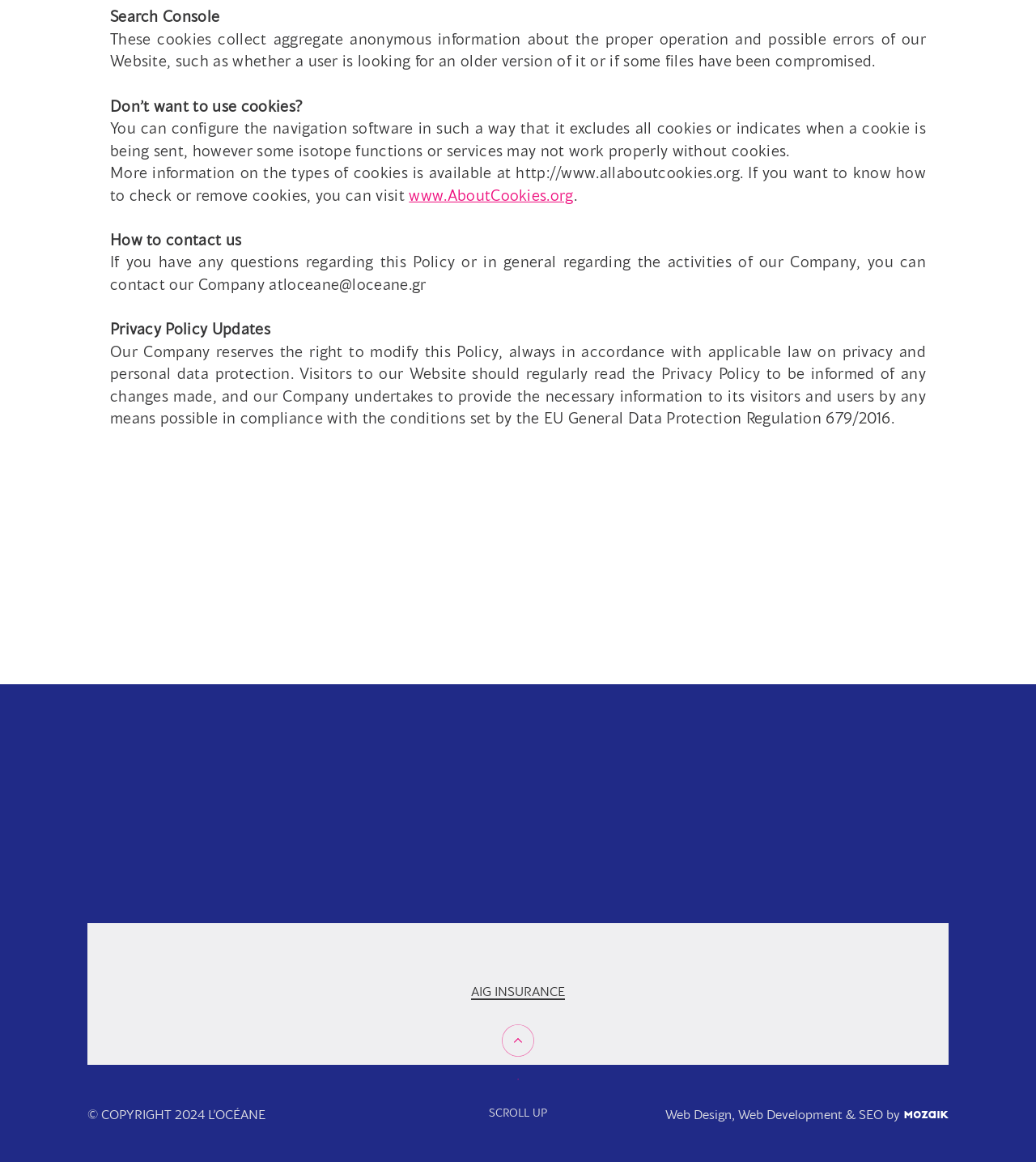Please specify the coordinates of the bounding box for the element that should be clicked to carry out this instruction: "Visit 'facebook'". The coordinates must be four float numbers between 0 and 1, formatted as [left, top, right, bottom].

[0.713, 0.83, 0.734, 0.843]